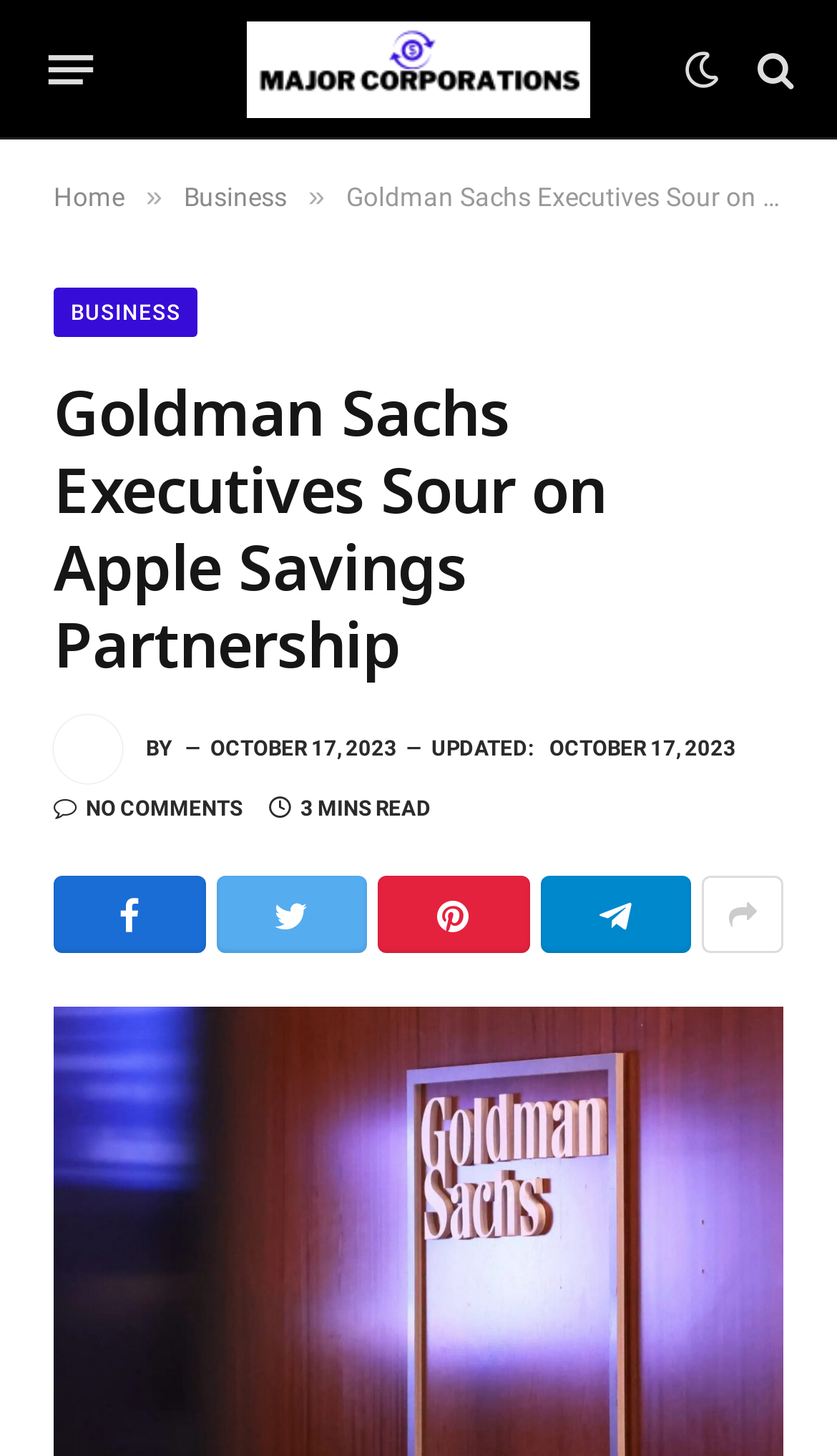Determine the bounding box coordinates of the UI element described below. Use the format (top-left x, top-left y, bottom-right x, bottom-right y) with floating point numbers between 0 and 1: title="Show More Social Sharing"

[0.838, 0.602, 0.936, 0.655]